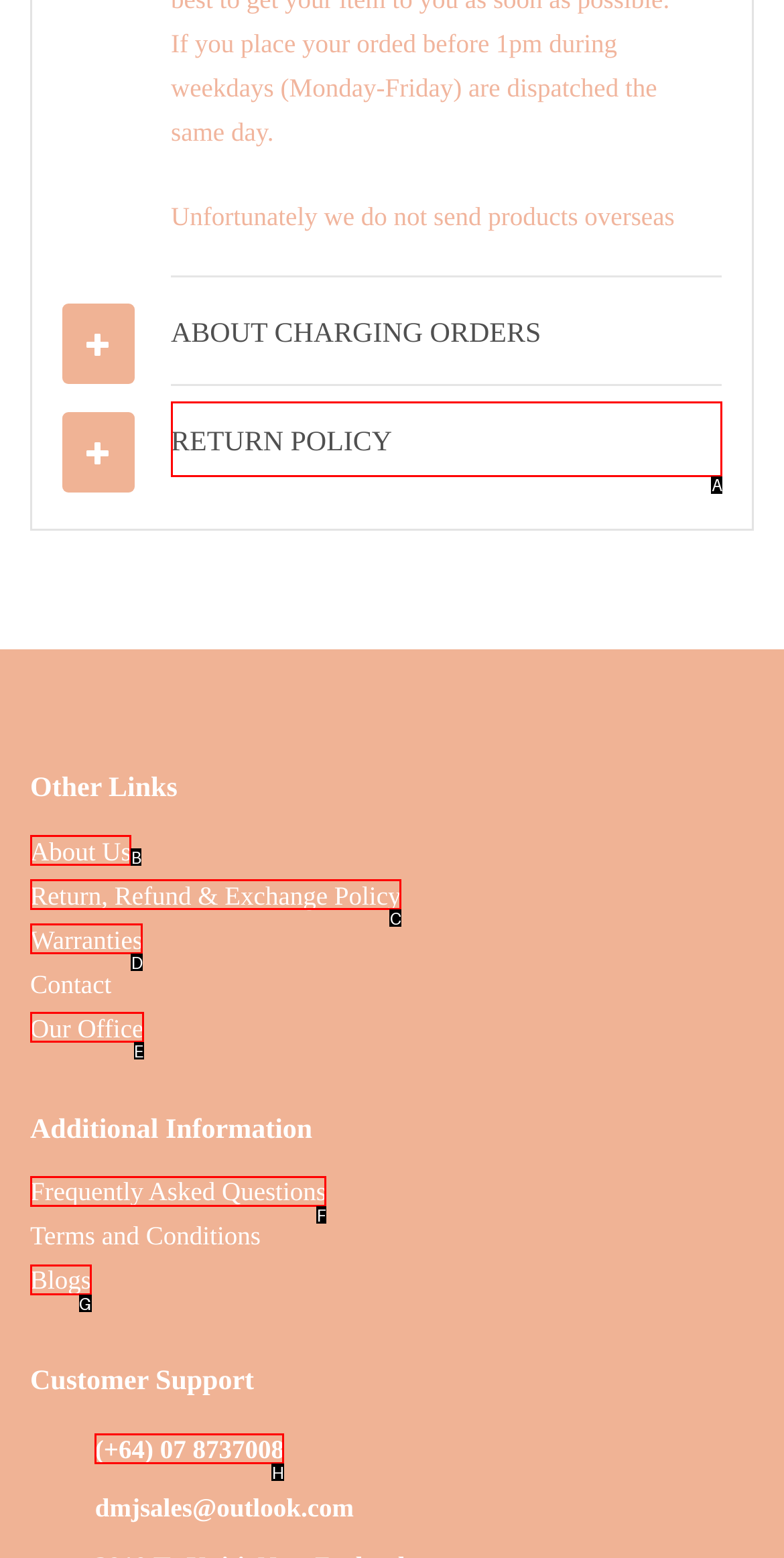Which HTML element should be clicked to complete the task: View return policy? Answer with the letter of the corresponding option.

A